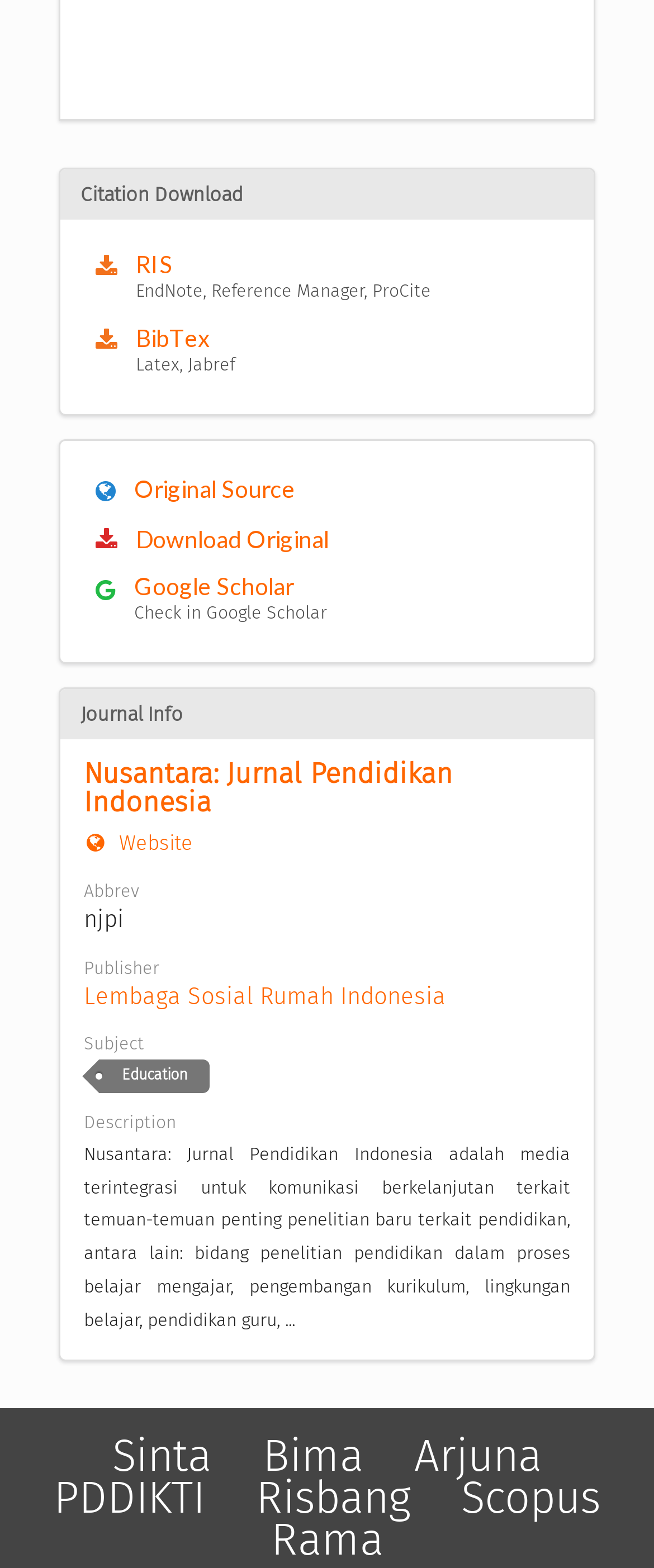Find the bounding box coordinates for the area that must be clicked to perform this action: "View the publisher's information".

[0.128, 0.626, 0.682, 0.644]